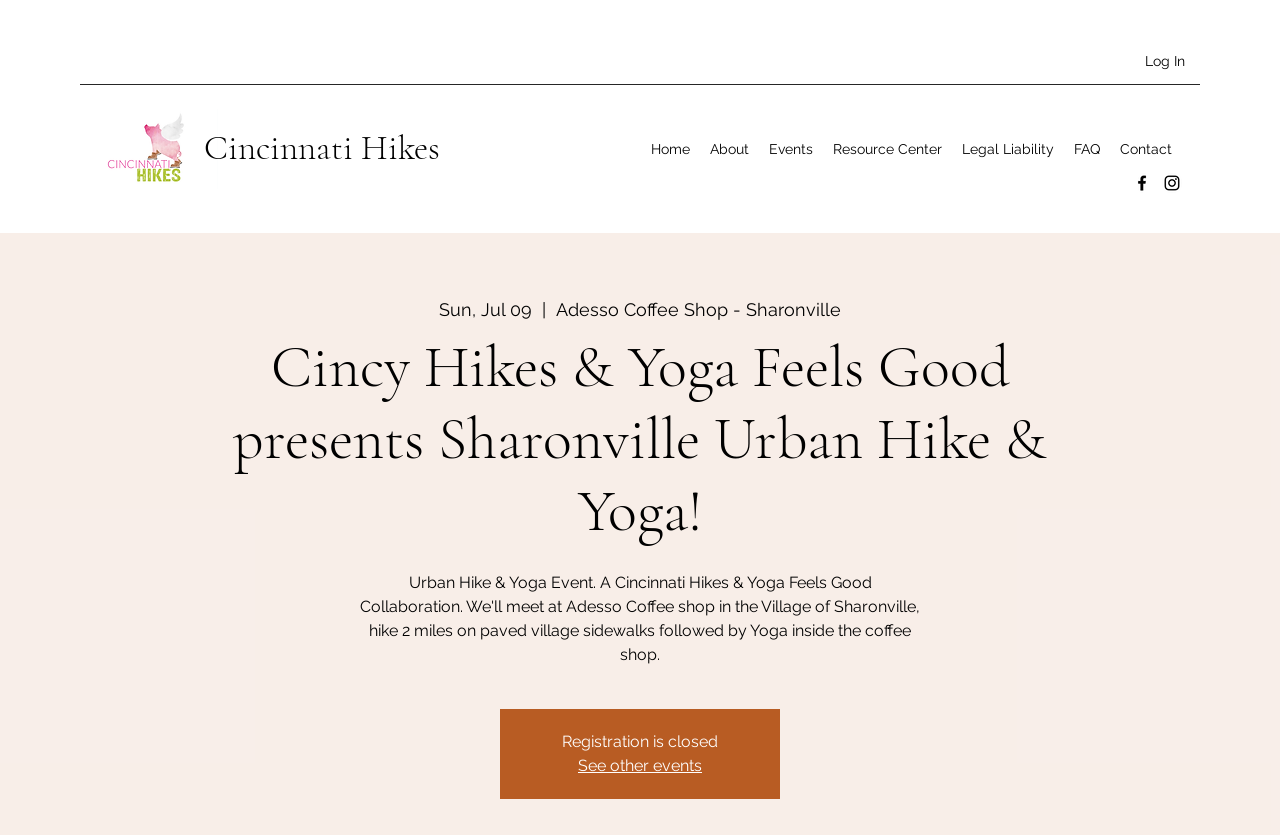Can you find the bounding box coordinates of the area I should click to execute the following instruction: "Log in to the website"?

[0.884, 0.052, 0.937, 0.096]